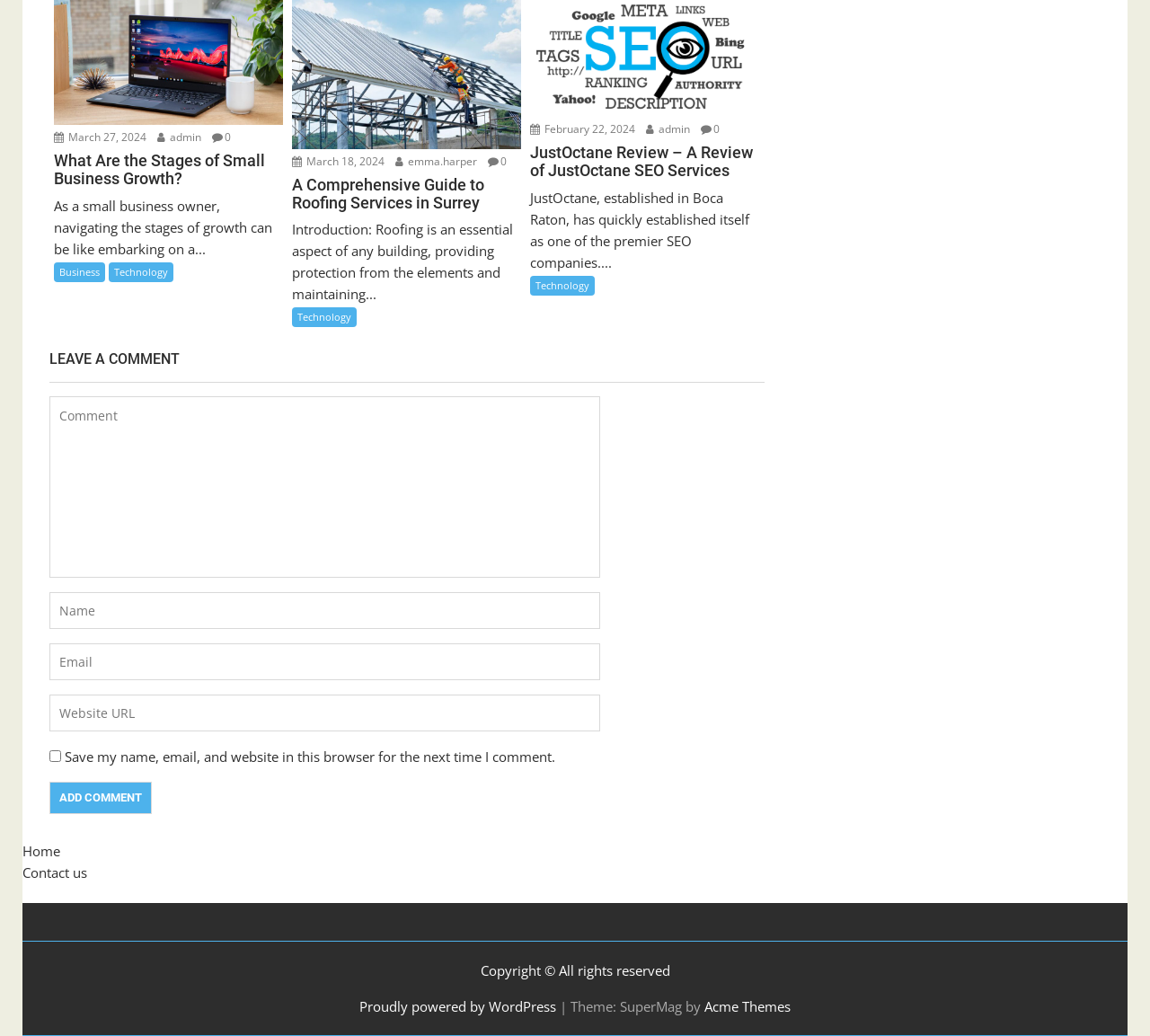Please provide a one-word or phrase answer to the question: 
How many articles are listed on the page?

3